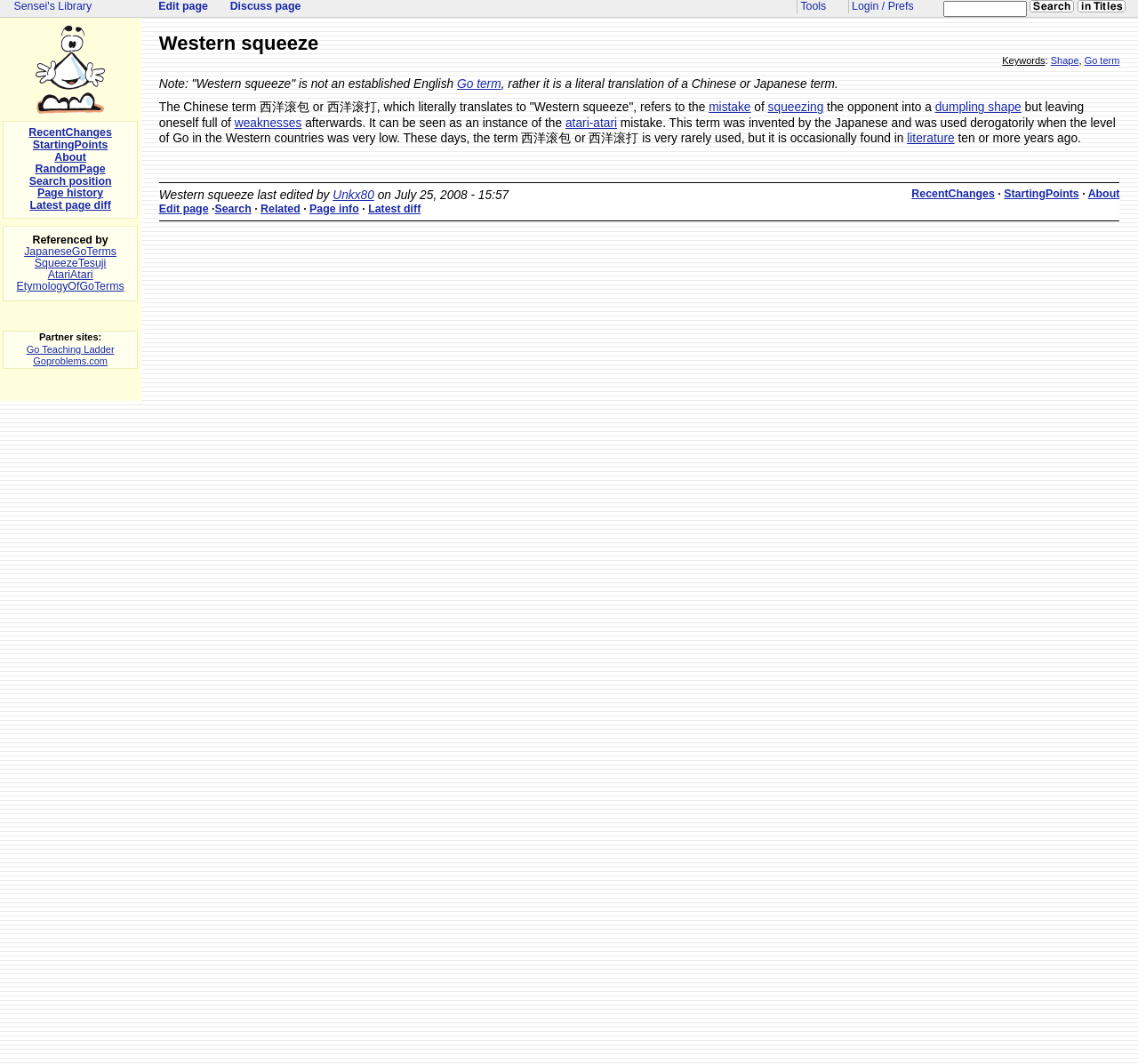Given the element description RecentChanges, identify the bounding box coordinates for the UI element on the webpage screenshot. The format should be (top-left x, top-left y, bottom-right x, bottom-right y), with values between 0 and 1.

[0.801, 0.176, 0.874, 0.188]